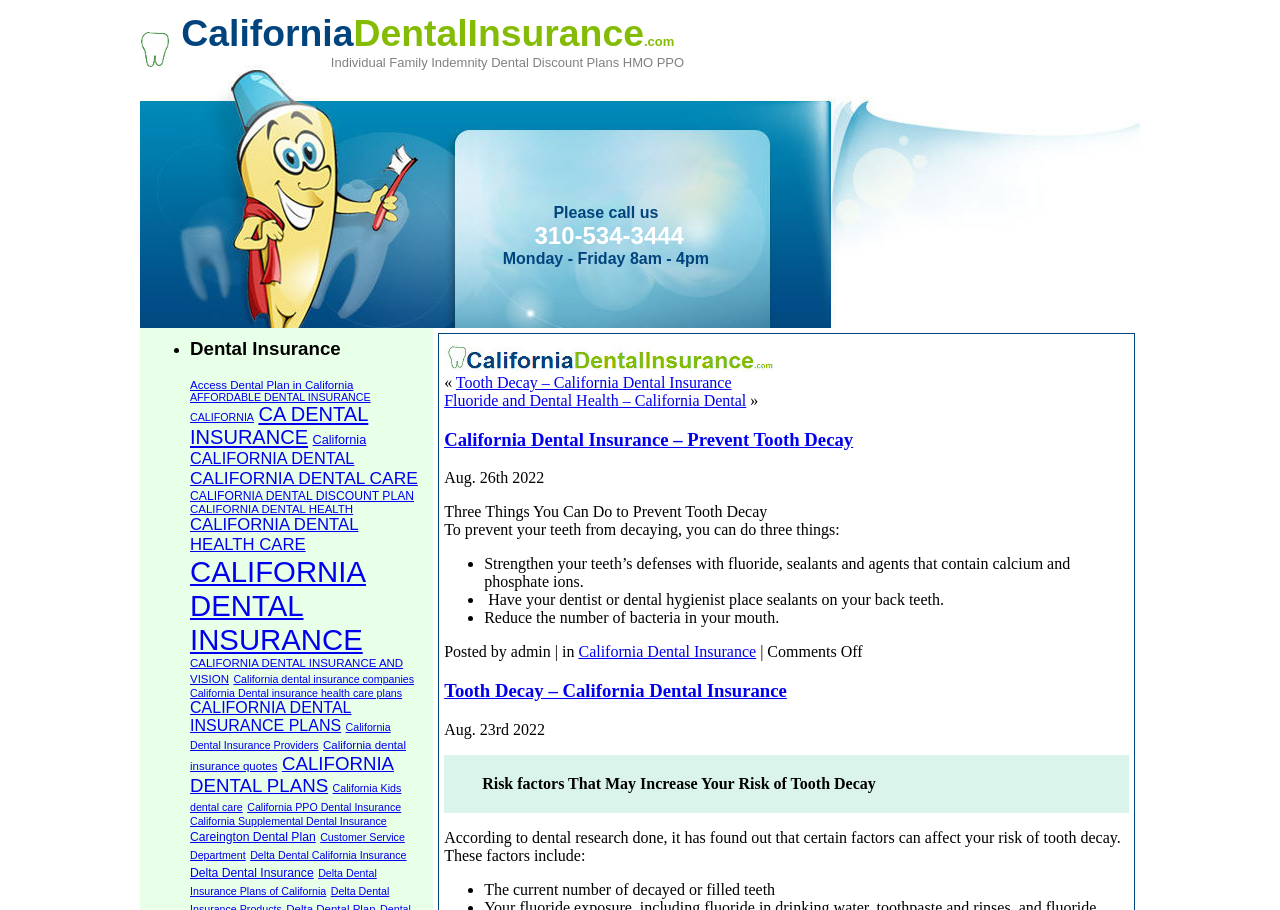Extract the bounding box coordinates for the HTML element that matches this description: "CALIFORNIA DENTAL DISCOUNT PLAN". The coordinates should be four float numbers between 0 and 1, i.e., [left, top, right, bottom].

[0.148, 0.537, 0.323, 0.552]